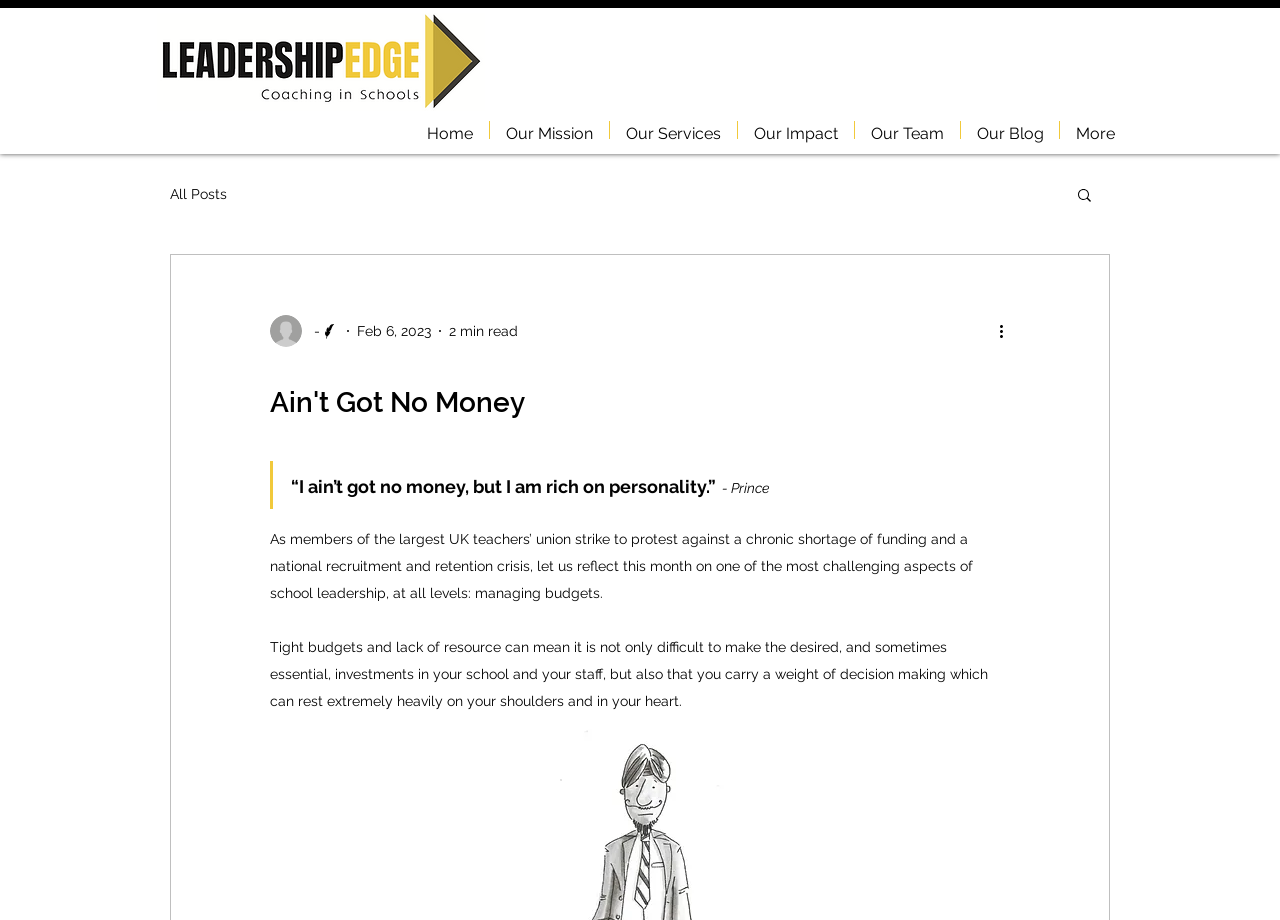What is the name of the writer?
Use the screenshot to answer the question with a single word or phrase.

Writer